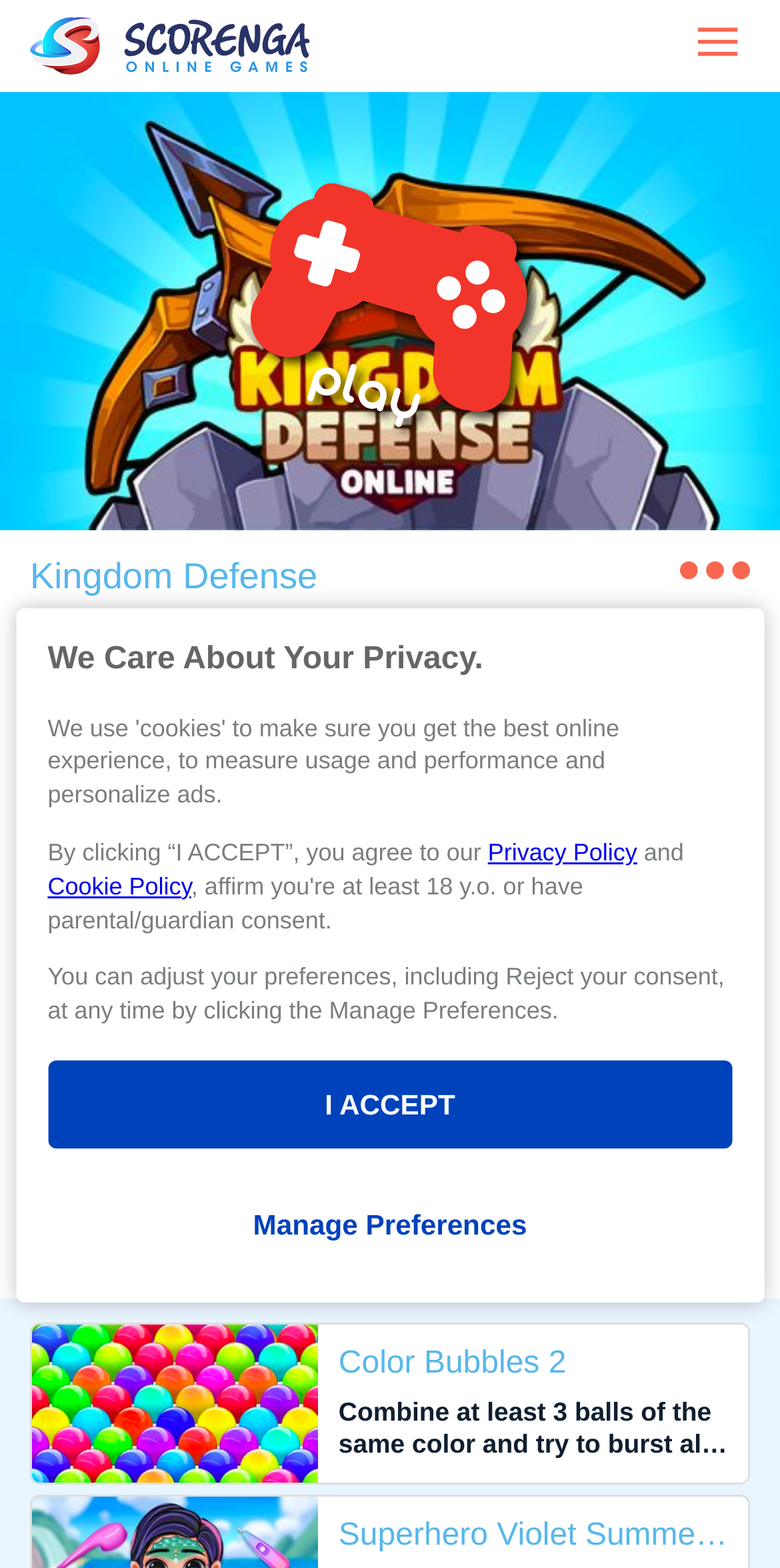Use a single word or phrase to answer the question: 
What is the purpose of the button at the top right corner?

Play the game